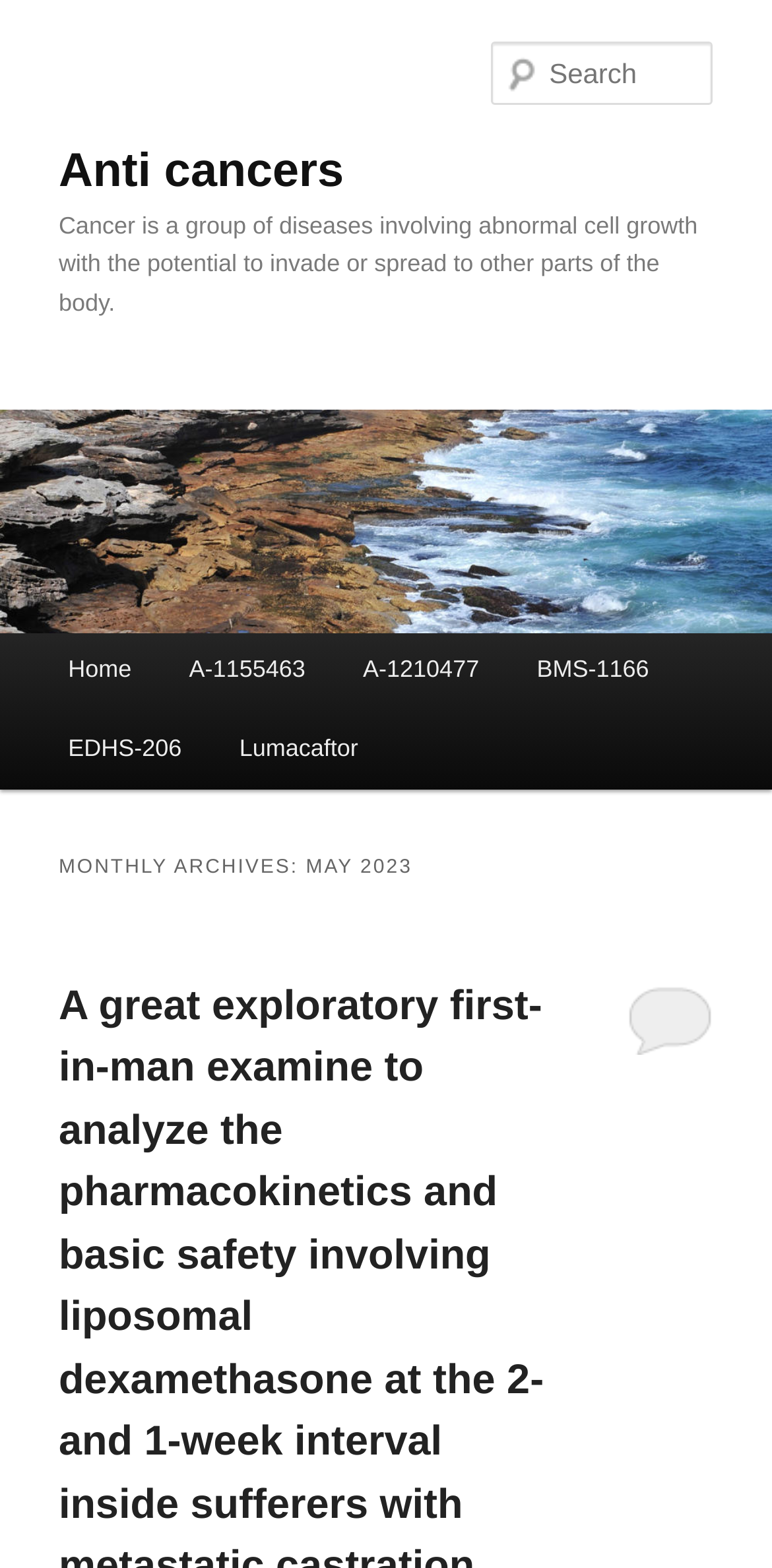Offer a detailed explanation of the webpage layout and contents.

The webpage is about Anti Cancers, with a heading at the top left corner of the page. Below the heading, there is a brief description of cancer as a group of diseases involving abnormal cell growth. 

On the top right corner, there is a search box with a placeholder text "Search Search". 

The main menu is located at the top center of the page, with links to "Skip to primary content" and "Skip to secondary content". 

Below the main menu, there are several links to different pages, including "Home", "A-1155463", "A-1210477", "BMS-1166", and "EDHS-206", which are aligned horizontally and take up the top half of the page. 

Further down, there is a section with a heading "MONTHLY ARCHIVES: MAY 2023". This section contains a link to an article titled "Comment on A great exploratory first-in-man examine to analyze the pharmacokinetics and basic safety involving liposomal dexamethasone at the 2- and 1-week interval inside sufferers with metastatic castration immune cancer of the prostate."